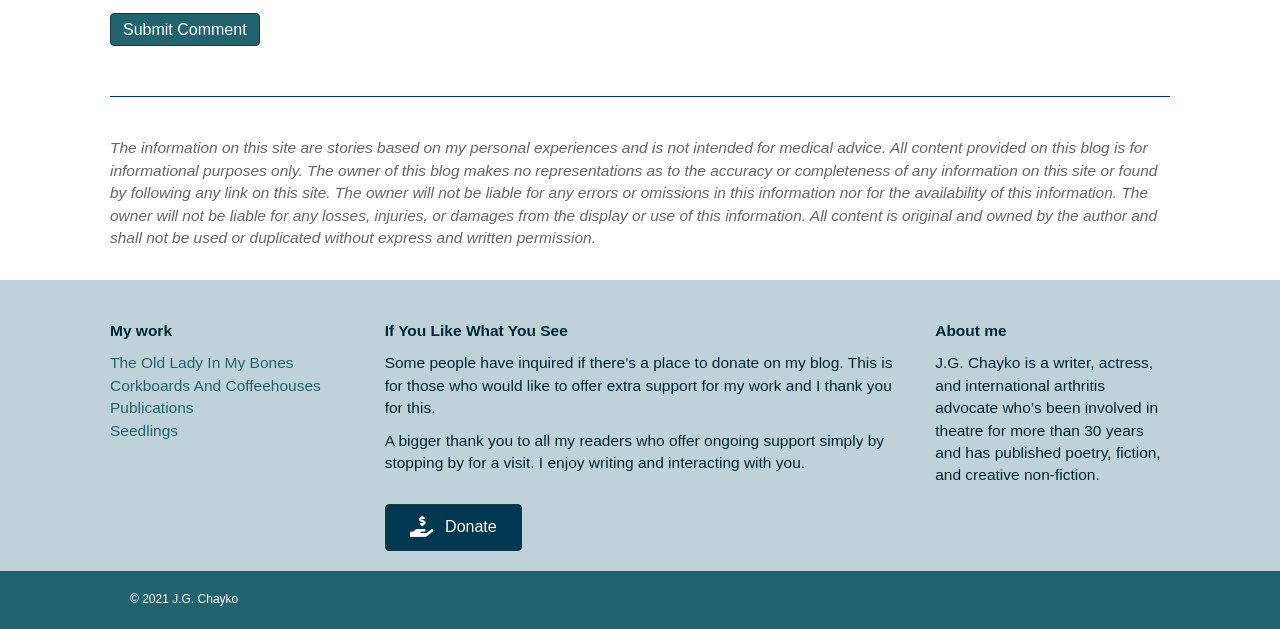Use a single word or phrase to answer this question: 
What is the purpose of this website?

Informational purposes